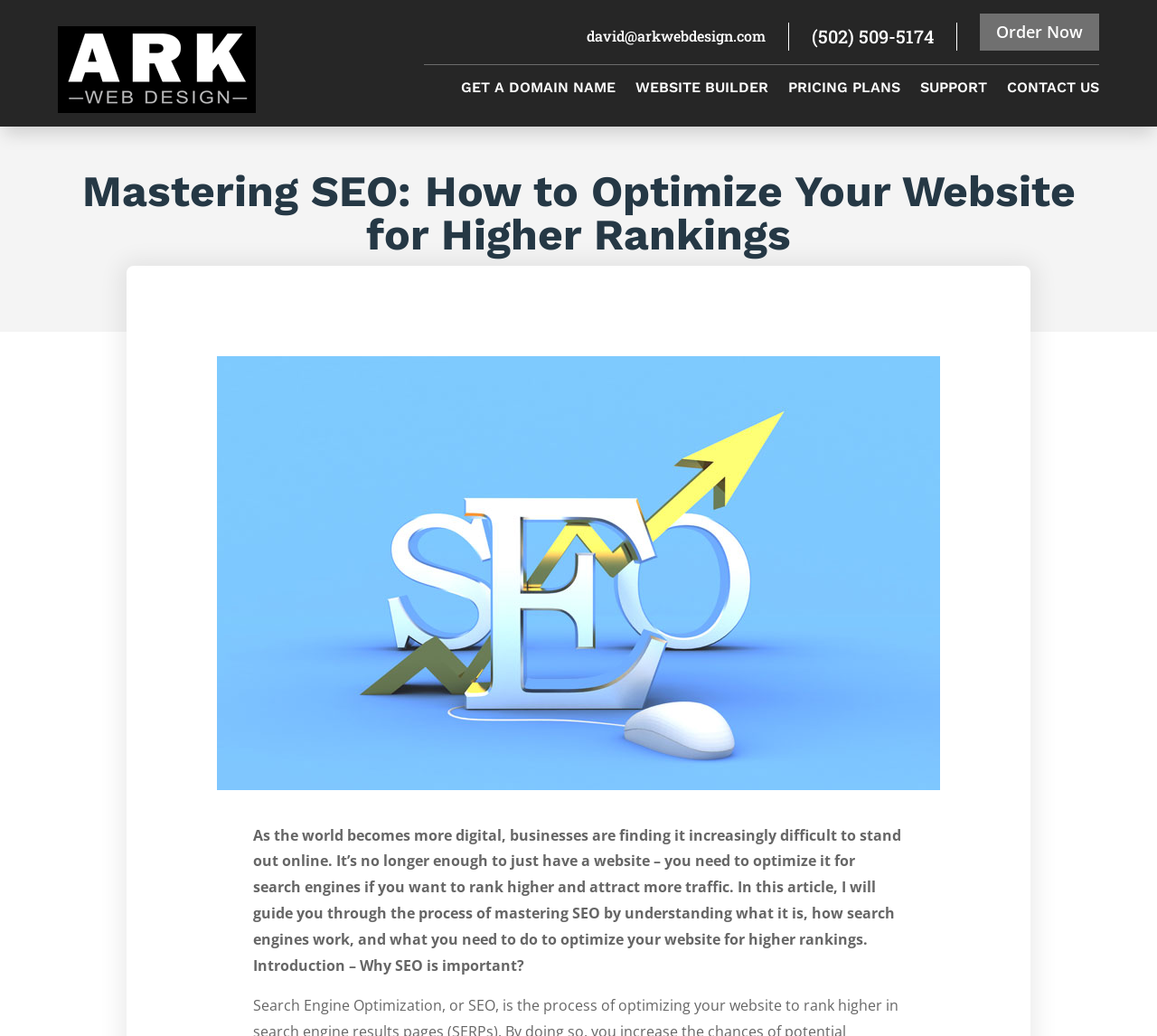Extract the bounding box coordinates for the described element: "Support". The coordinates should be represented as four float numbers between 0 and 1: [left, top, right, bottom].

[0.795, 0.079, 0.853, 0.098]